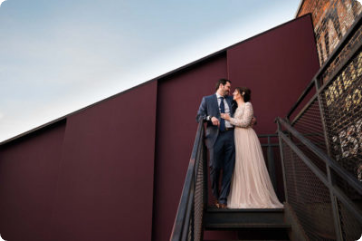Thoroughly describe the content and context of the image.

This enchanting image captures a romantic moment between Beth and Kienan, taken during their wedding at Club Soda in downtown Fort Wayne, Indiana. The couple stands close together on a metallic staircase, exuding love and joy. Beth is elegantly dressed in a flowing, light-colored gown adorned with delicate lace, while Kienan looks dapper in a tailored blue suit. The backdrop features rich maroon walls that beautifully contrast with the soft colors of their attire, creating an intimate atmosphere. The photograph is part of a blog showcasing Danielle Doepke's artistic photography, highlighting her ability to capture the essence of special moments in vibrant urban settings. This image beautifully encapsulates the emotion and sophistication of their special day.